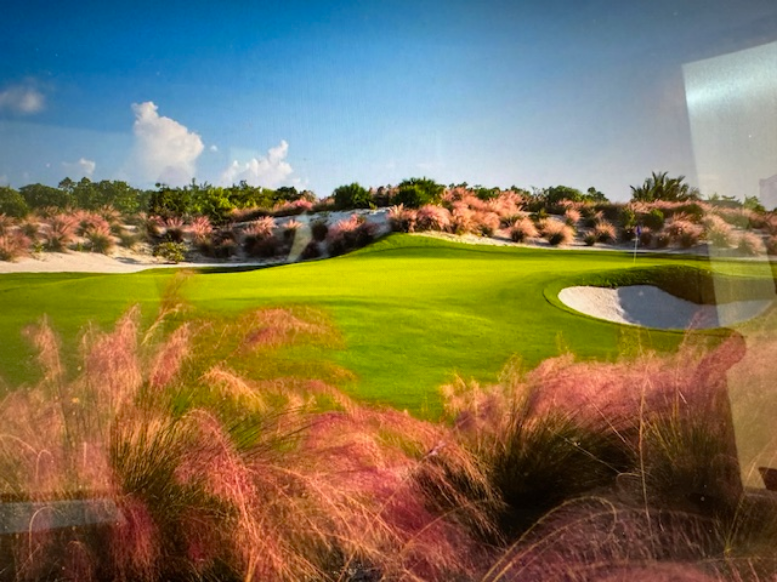What is the color of the grasses in the foreground?
Please answer the question with as much detail and depth as you can.

According to the caption, 'vibrant pink grasses sway gently' in the foreground of the image, indicating that the grasses are pink in color.